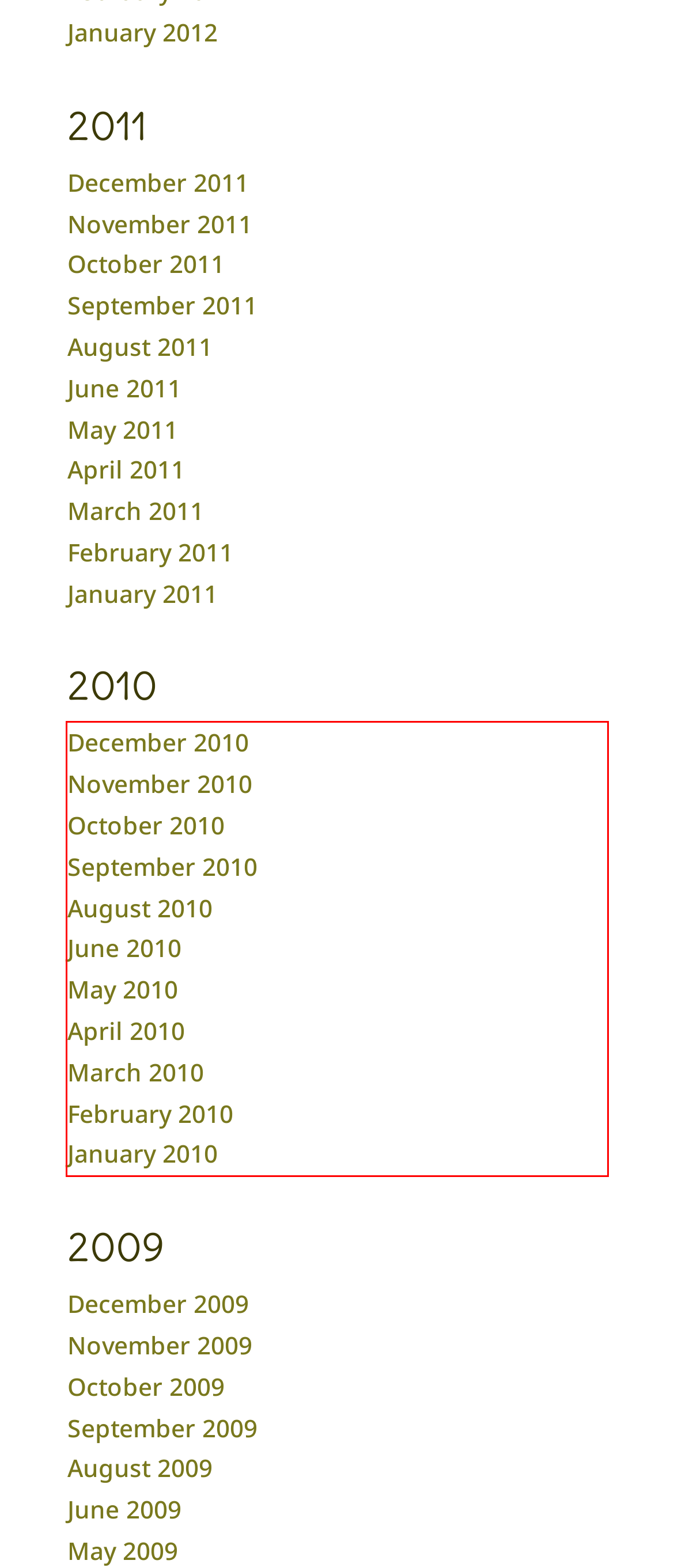Please look at the screenshot provided and find the red bounding box. Extract the text content contained within this bounding box.

December 2010 November 2010 October 2010 September 2010 August 2010 June 2010 May 2010 April 2010 March 2010 February 2010 January 2010